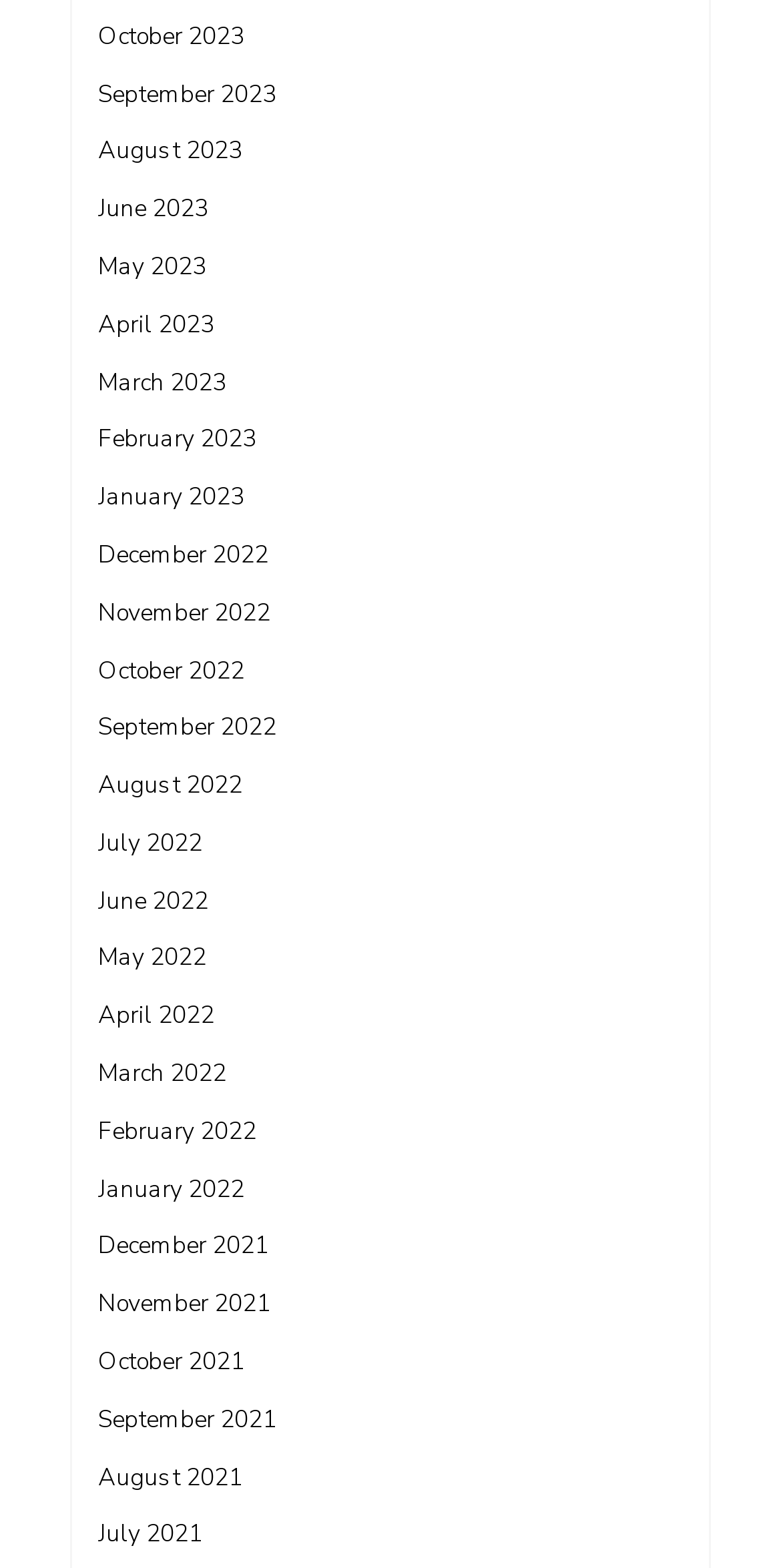Provide the bounding box coordinates of the area you need to click to execute the following instruction: "go to September 2022".

[0.126, 0.454, 0.354, 0.474]